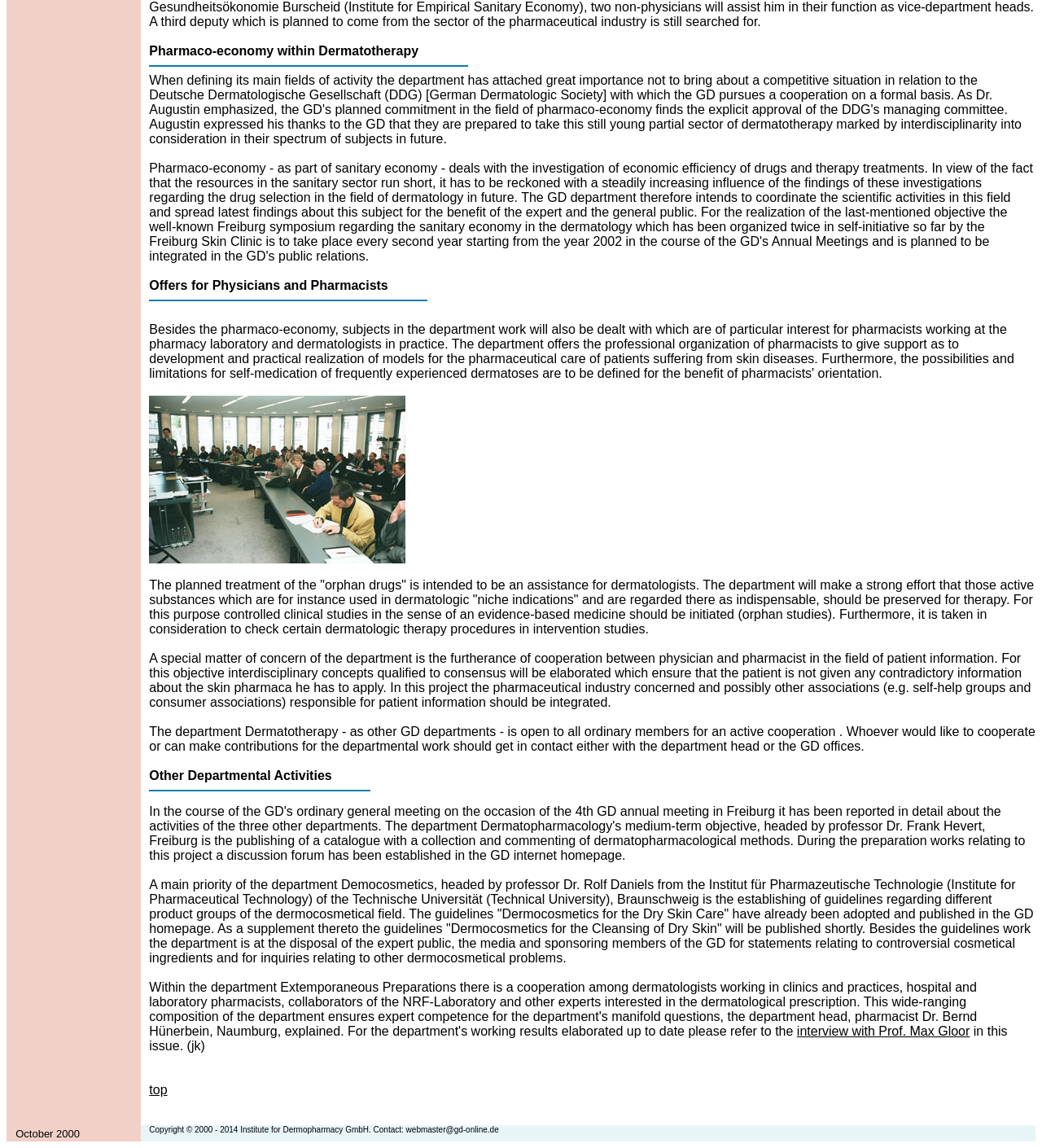Using the provided element description "interview with Prof. Max Gloor", determine the bounding box coordinates of the UI element.

[0.765, 0.892, 0.931, 0.904]